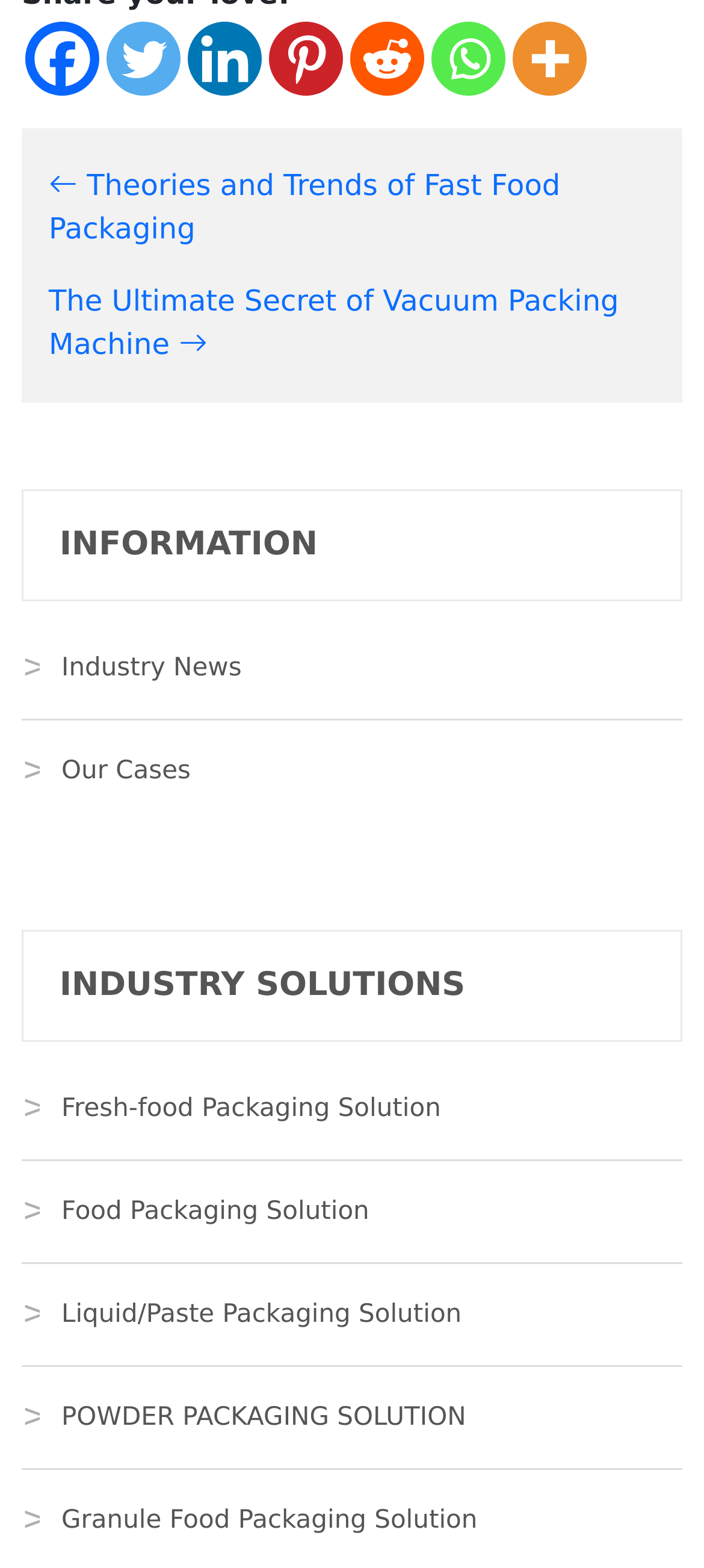How many links are there under the 'INFORMATION' heading?
Answer the question with a thorough and detailed explanation.

I looked at the links under the 'INFORMATION' heading and found that there are two links, which are 'Industry News' and 'Our Cases'.